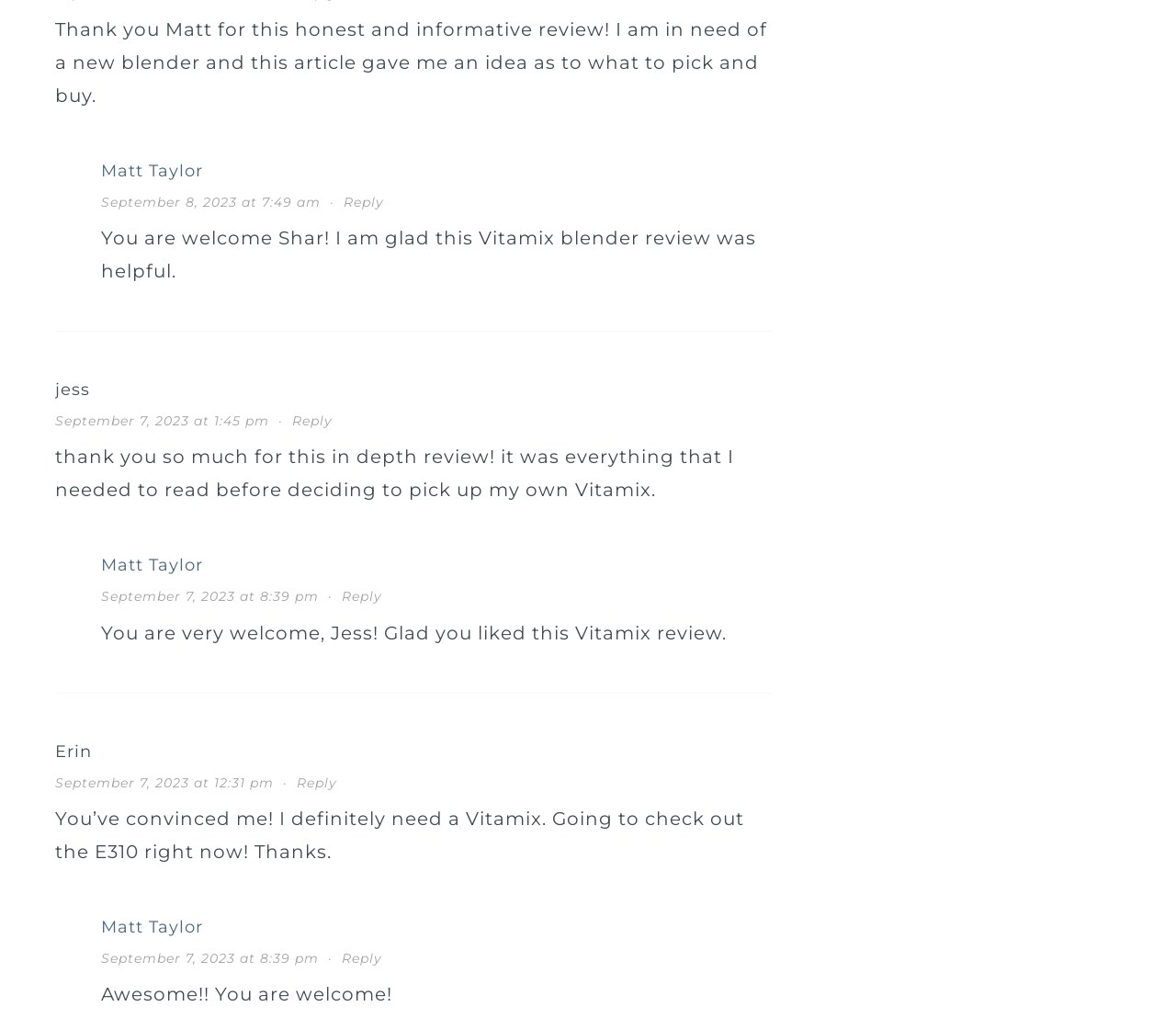Using floating point numbers between 0 and 1, provide the bounding box coordinates in the format (top-left x, top-left y, bottom-right x, bottom-right y). Locate the UI element described here: European data protection laws

None